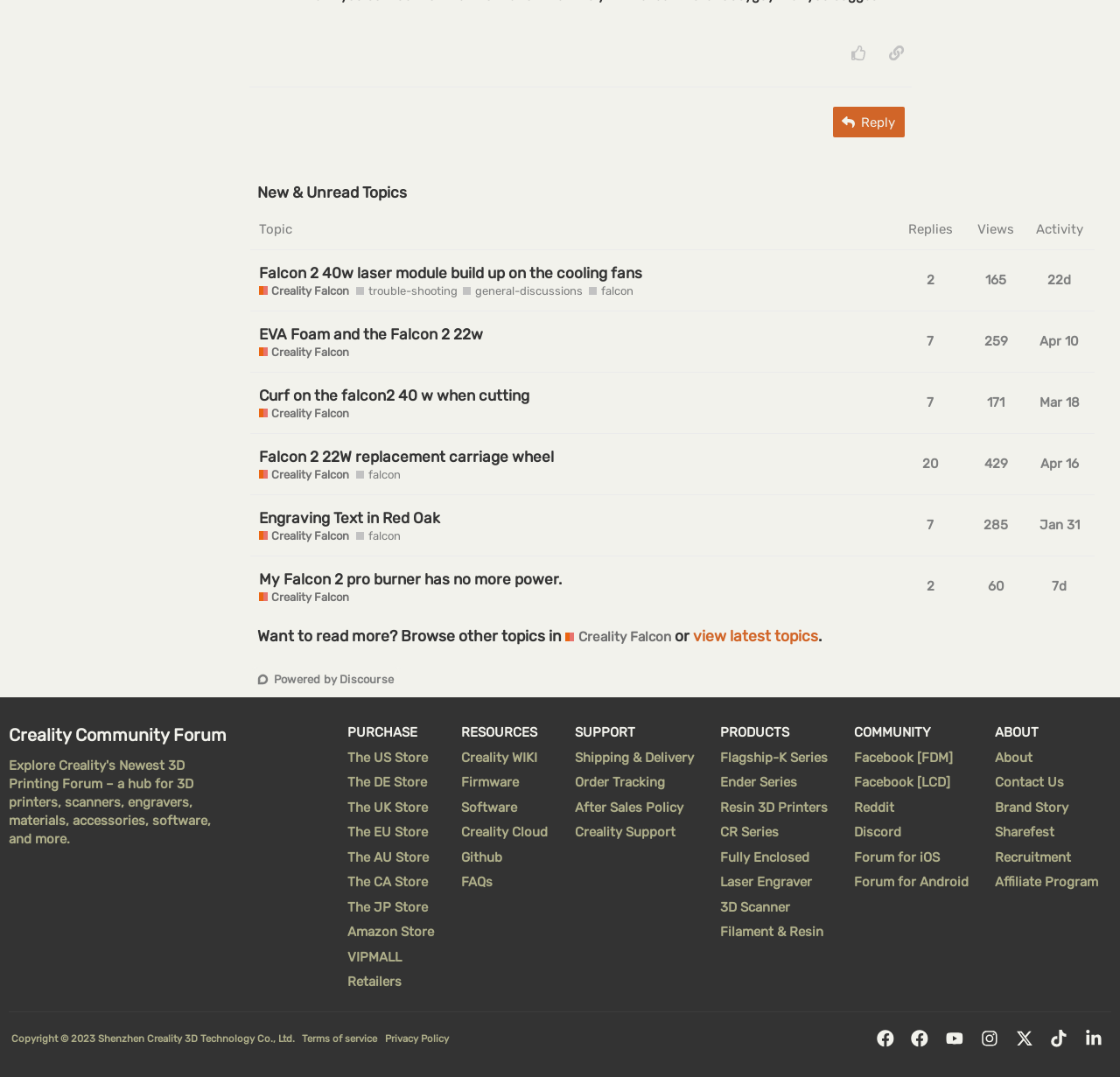Please locate the clickable area by providing the bounding box coordinates to follow this instruction: "Copy a link to this post to clipboard".

[0.786, 0.036, 0.815, 0.064]